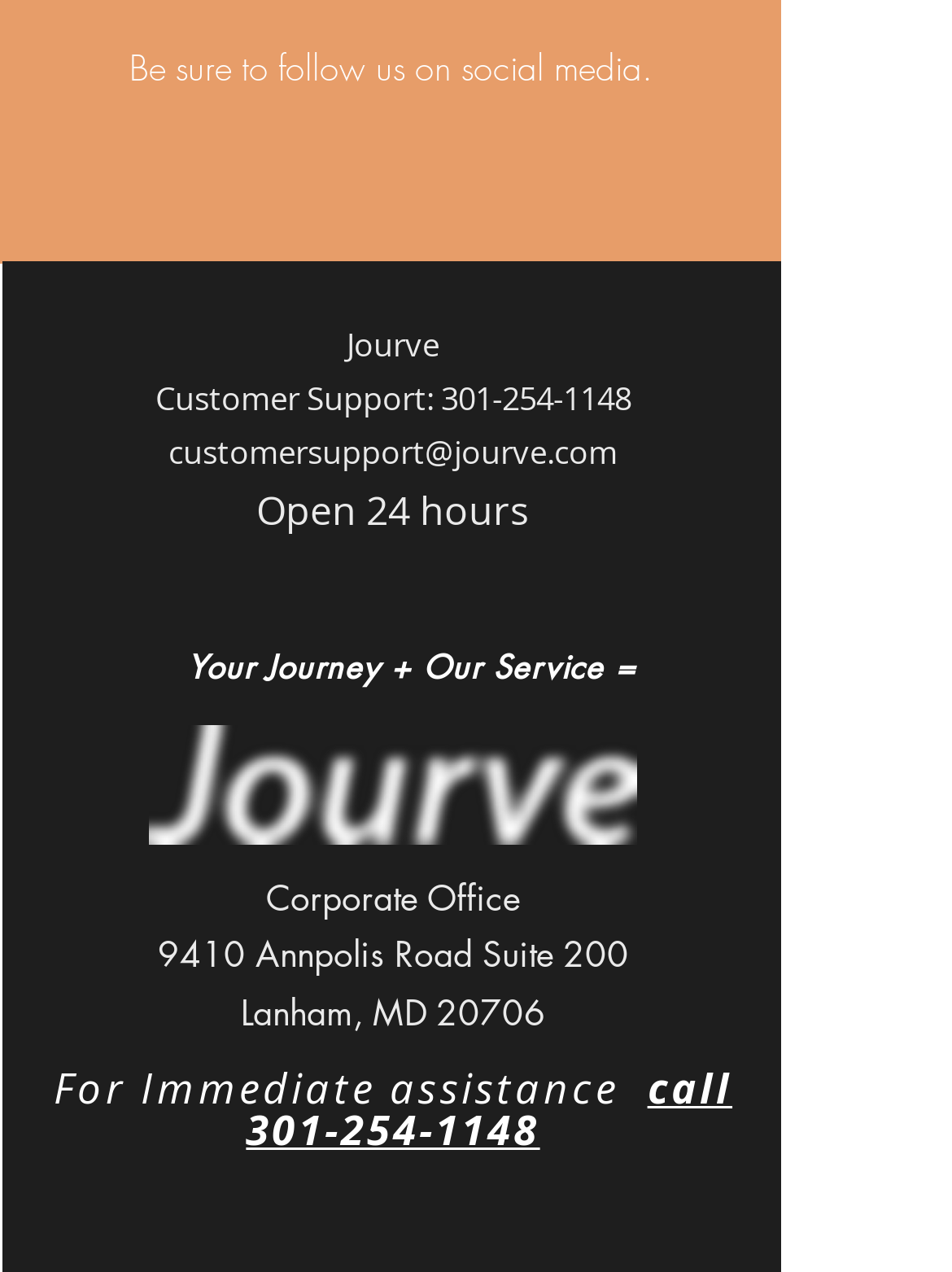What are the social media platforms available?
Give a detailed response to the question by analyzing the screenshot.

The social media platforms are found in the list elements 'Social Bar' with bounding box coordinates [0.174, 0.121, 0.649, 0.188] and [0.177, 0.923, 0.651, 0.99]. The platforms are represented by their respective icons and links.